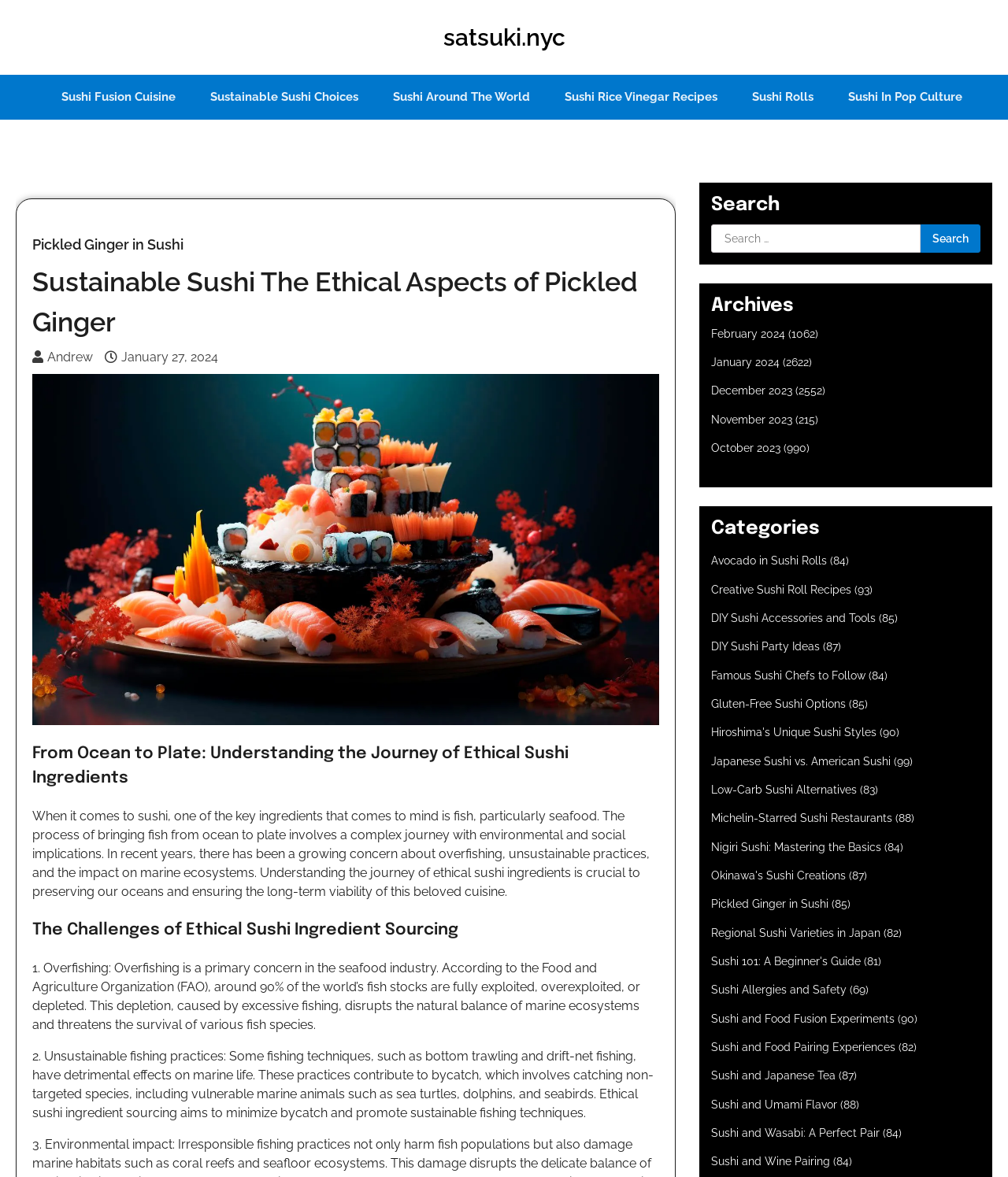Please provide a detailed answer to the question below by examining the image:
How many links are there in the 'Categories' section?

By counting the number of links in the 'Categories' section, which starts with 'Avocado in Sushi Rolls' and ends with 'Sushi and Wine Pairing', I found that there are 25 links in total.